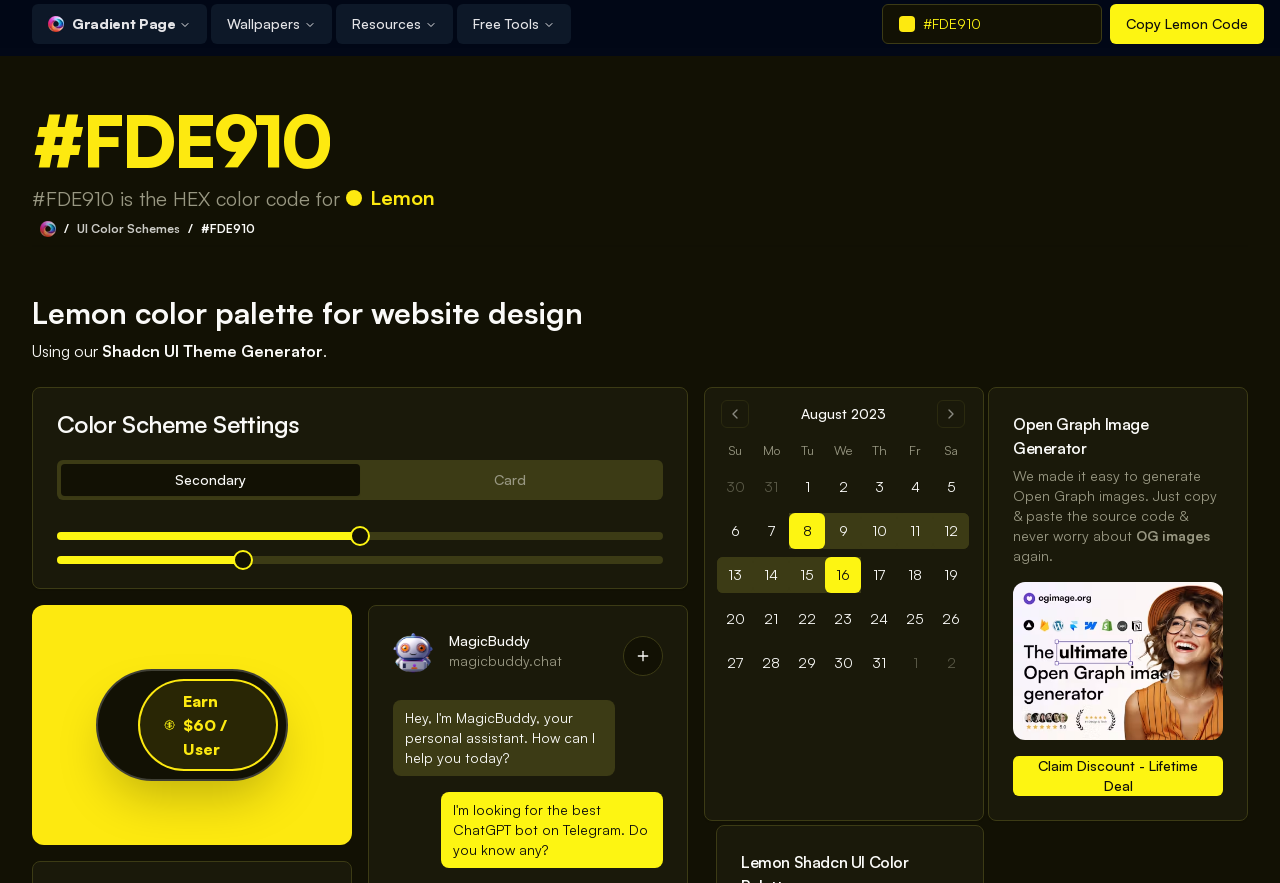Please find the bounding box coordinates for the clickable element needed to perform this instruction: "Click the Copy Lemon Code button".

[0.867, 0.005, 0.988, 0.05]